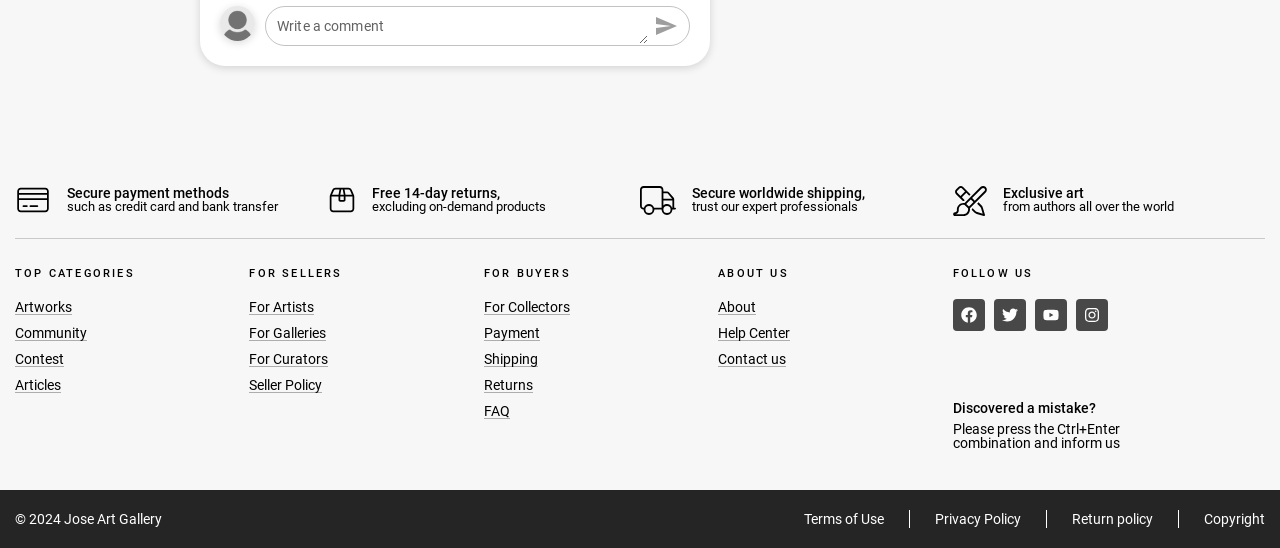Locate the bounding box coordinates of the clickable region to complete the following instruction: "Contact the help center."

[0.561, 0.594, 0.617, 0.622]